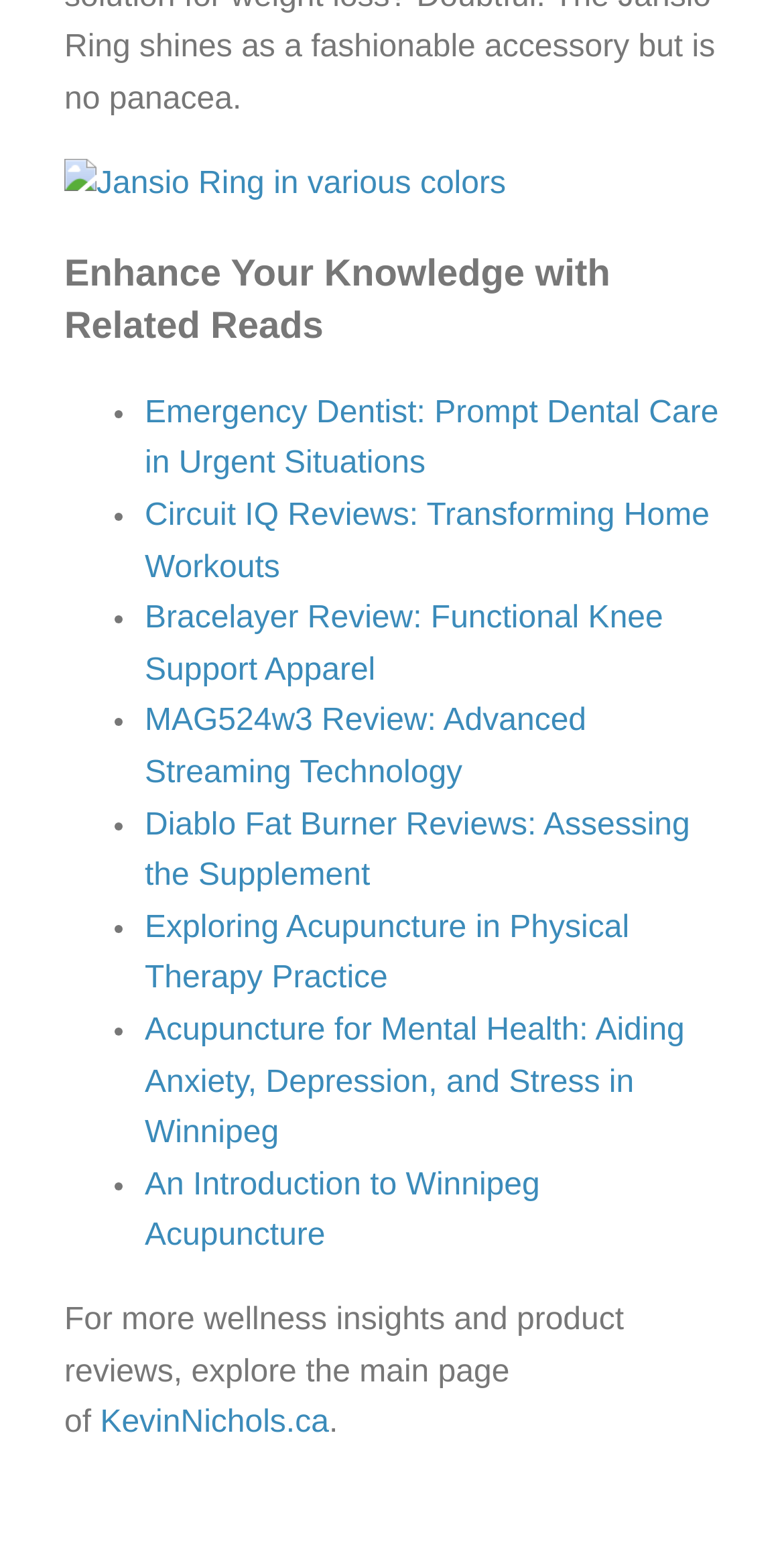Can you provide the bounding box coordinates for the element that should be clicked to implement the instruction: "Learn about Circuit IQ Reviews: Transforming Home Workouts"?

[0.185, 0.323, 0.905, 0.378]